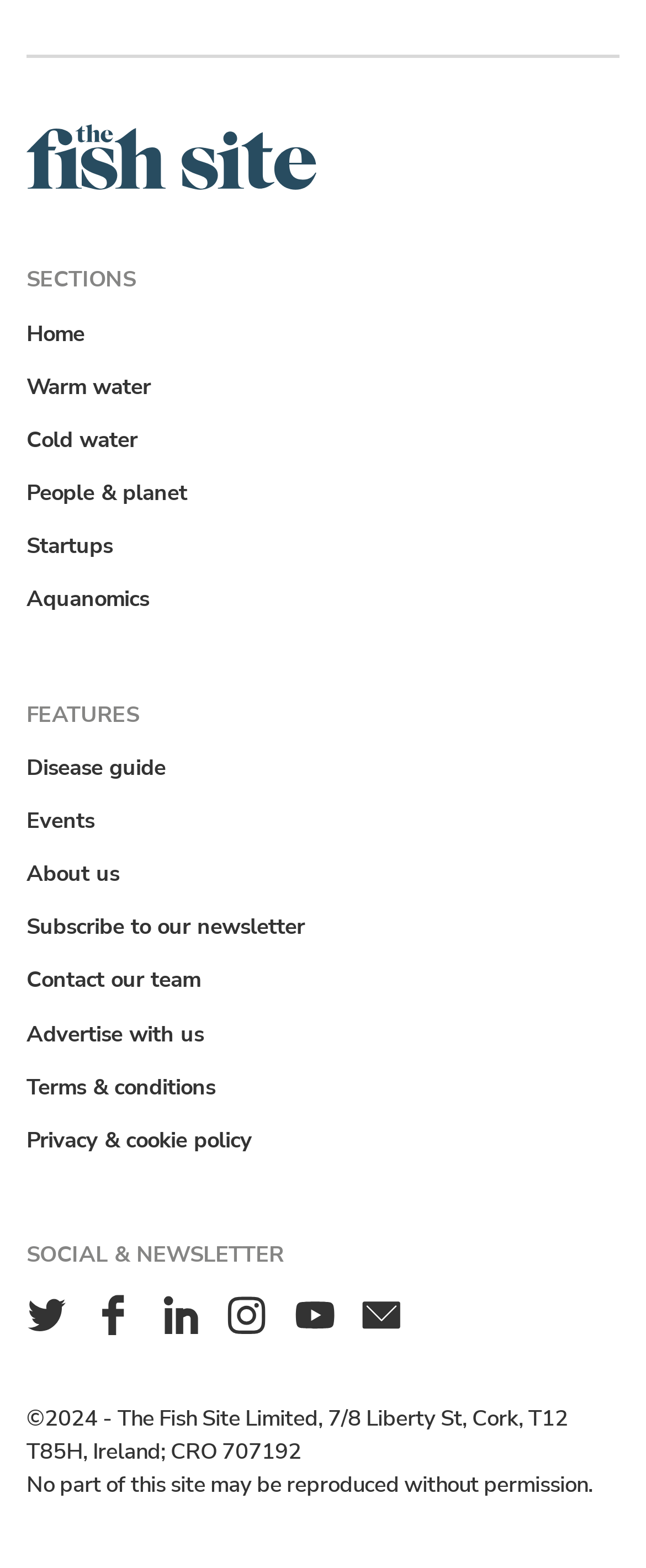What is the name of the website?
Please respond to the question with a detailed and informative answer.

The logo at the top left corner of the webpage has the text 'The Fish Site logo', which indicates that the name of the website is 'The Fish Site'.